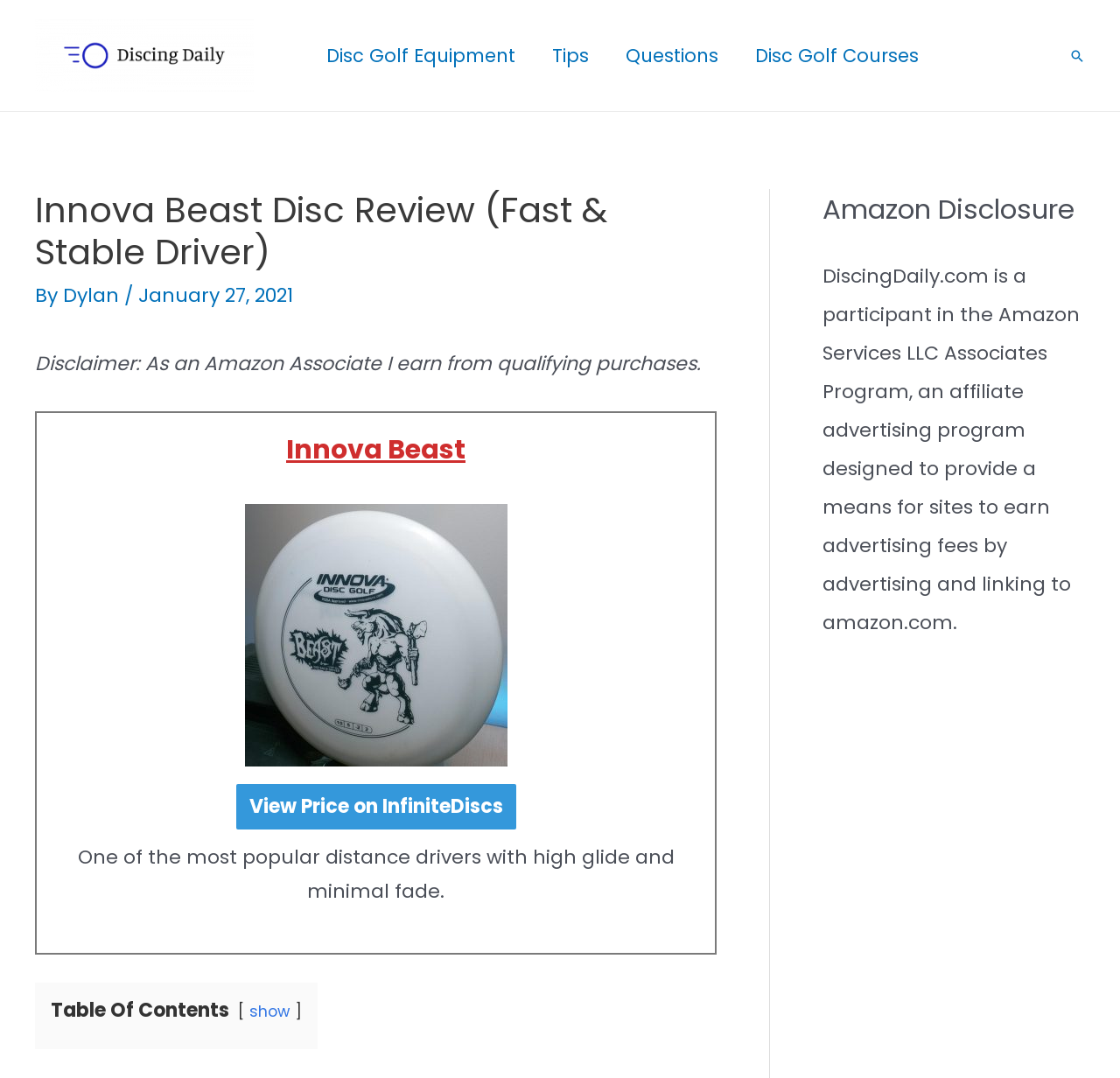Show the bounding box coordinates for the HTML element as described: "Questions".

[0.542, 0.031, 0.658, 0.072]